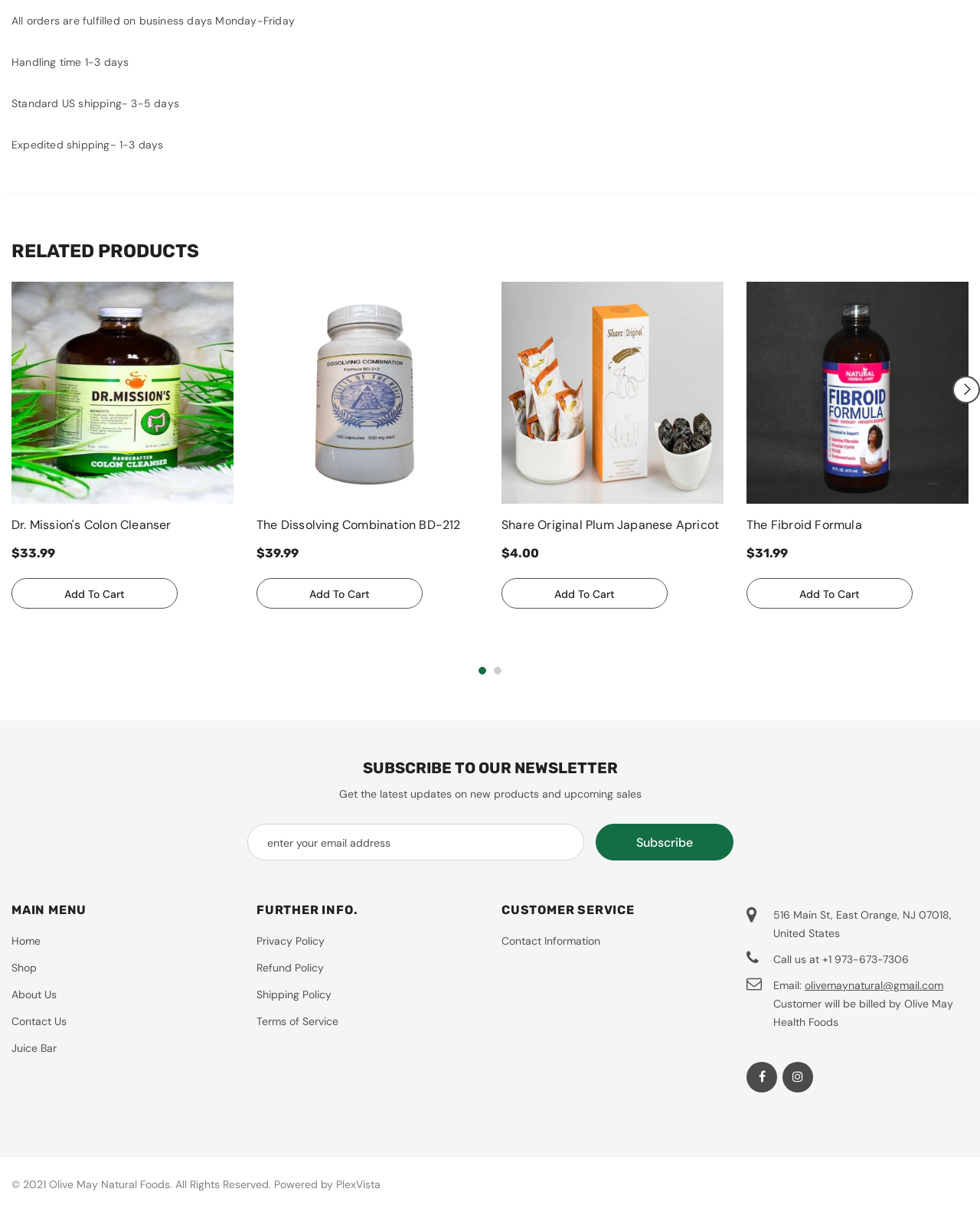Show the bounding box coordinates of the region that should be clicked to follow the instruction: "Go to the home page."

[0.012, 0.763, 0.041, 0.782]